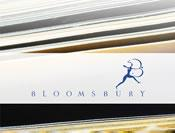What type of slides are being digitized?
Please answer the question as detailed as possible based on the image.

The caption specifically mentions that the company is showcasing its expertise in high-resolution lossless scanning of 35mm photographic slides, which implies that the slides being digitized are of this particular type.